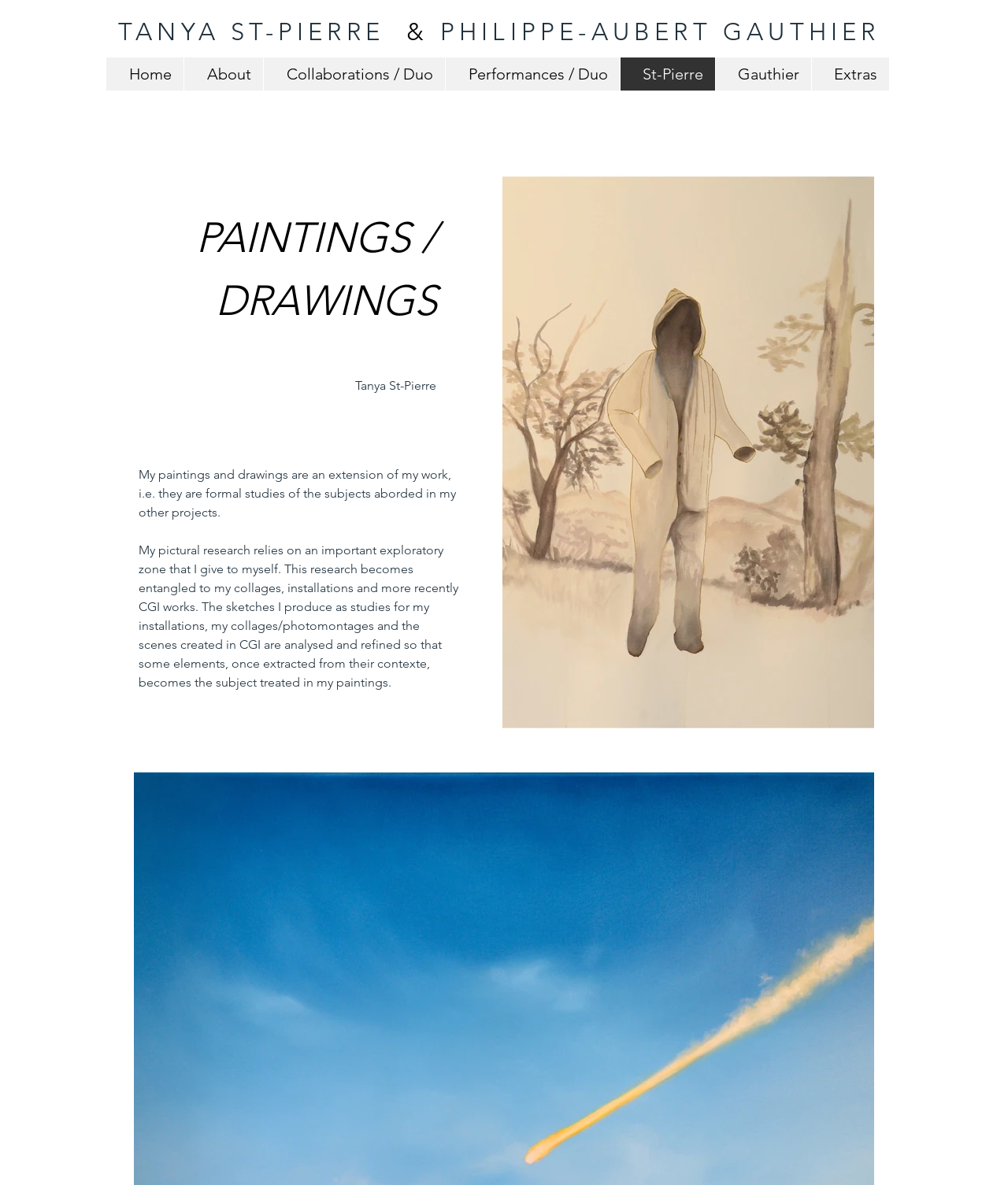Please give a succinct answer to the question in one word or phrase:
What is the navigation element below the heading 'PAINTINGS / DRAWINGS'?

Site